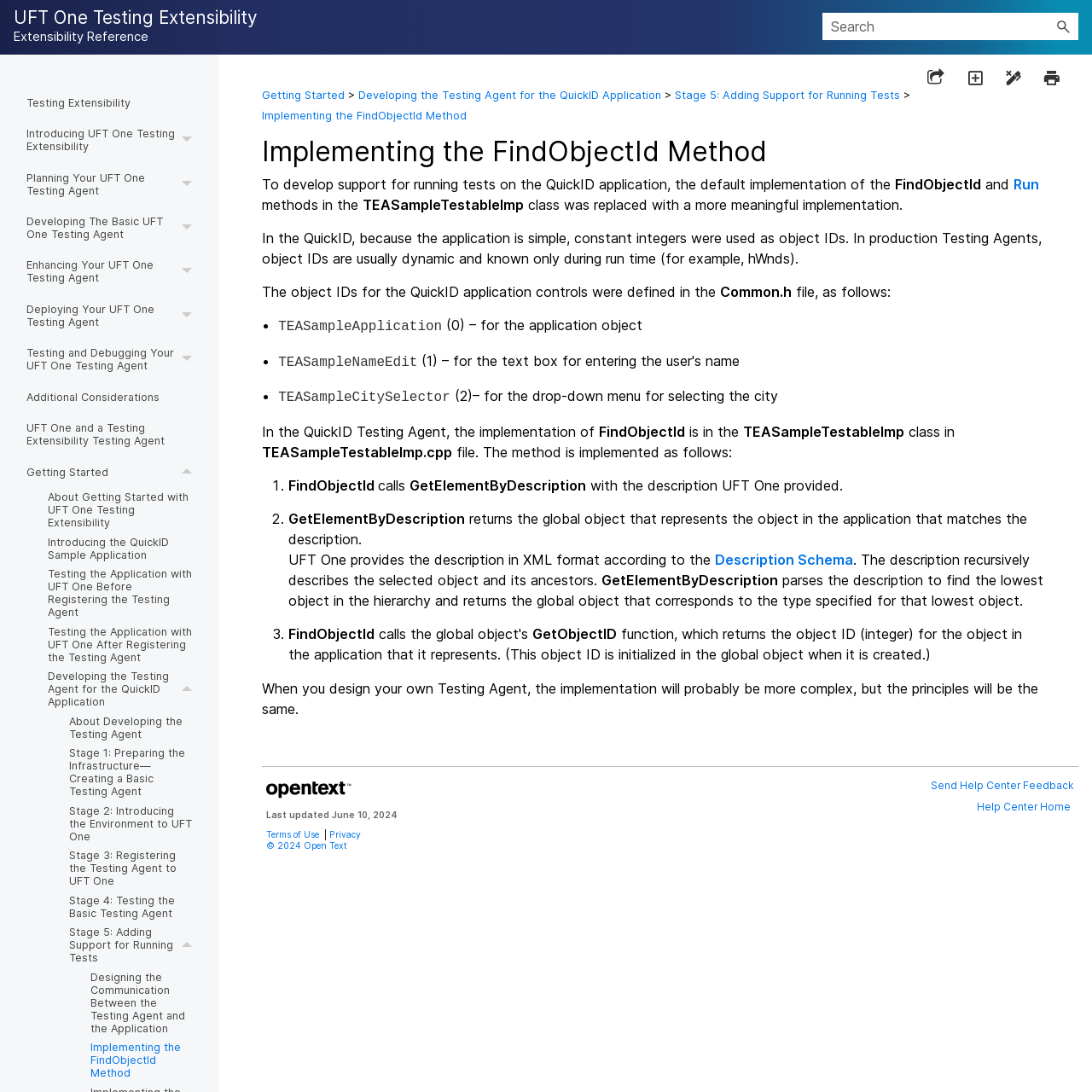How many links are there in the 'Getting Started' submenu?
From the image, provide a succinct answer in one word or a short phrase.

5